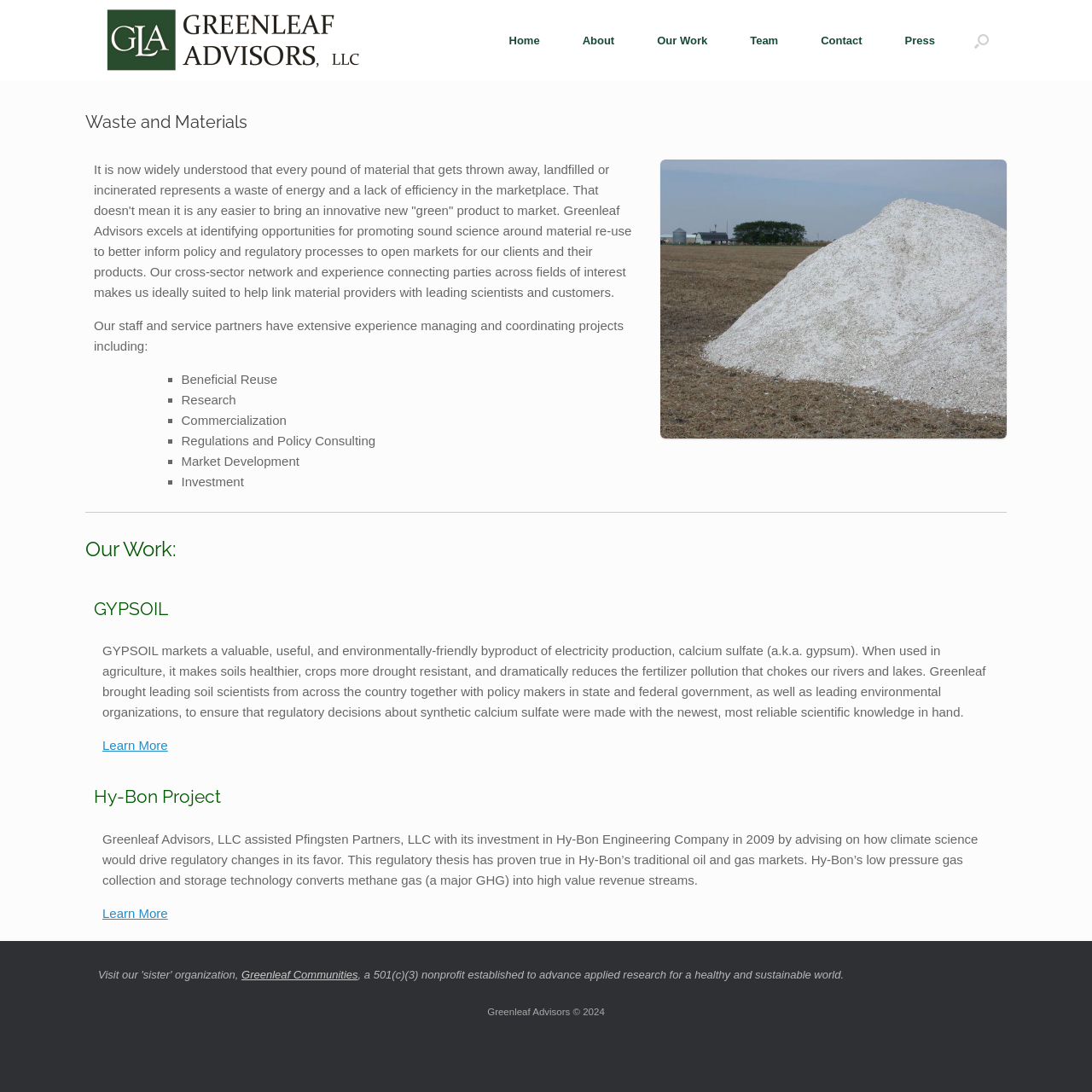Identify the main heading from the webpage and provide its text content.

Waste and Materials